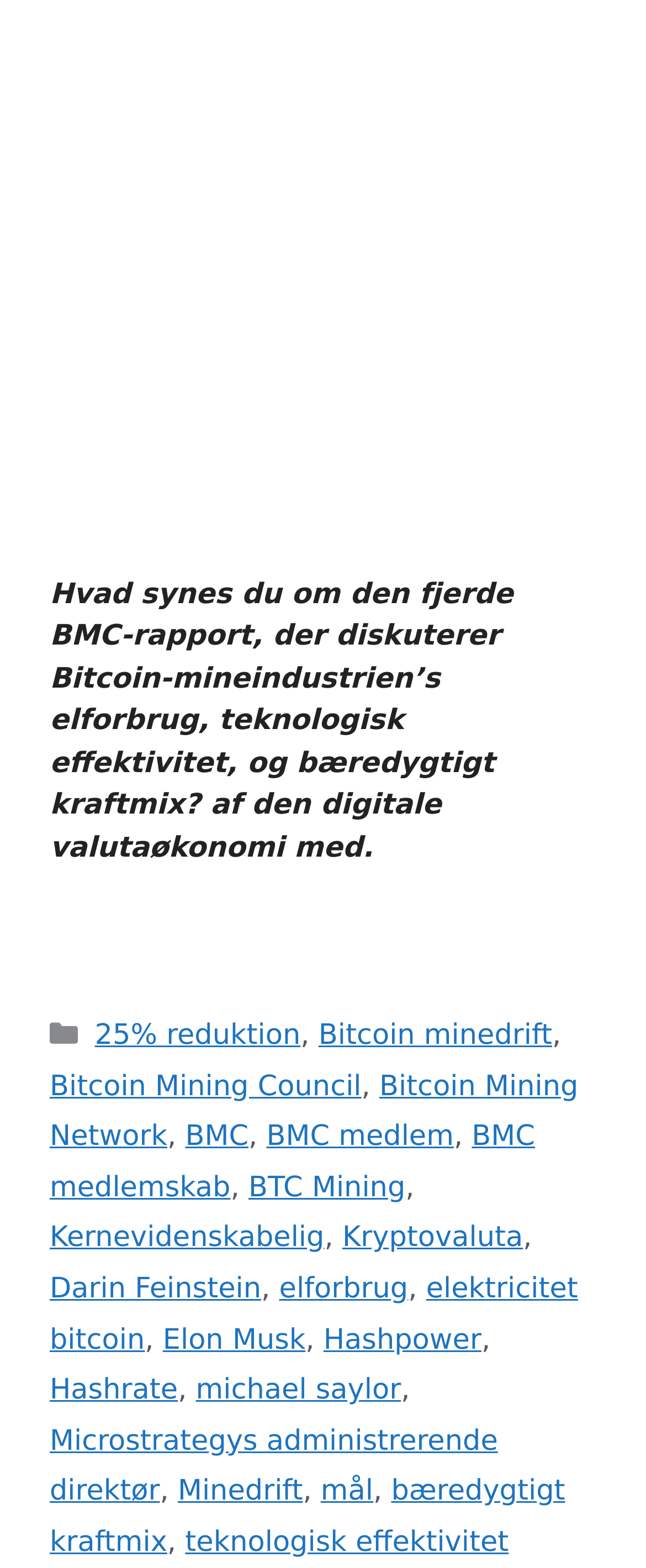Please specify the bounding box coordinates of the clickable section necessary to execute the following command: "Discover more about the Bitcoin Mining Network".

[0.077, 0.682, 0.895, 0.736]